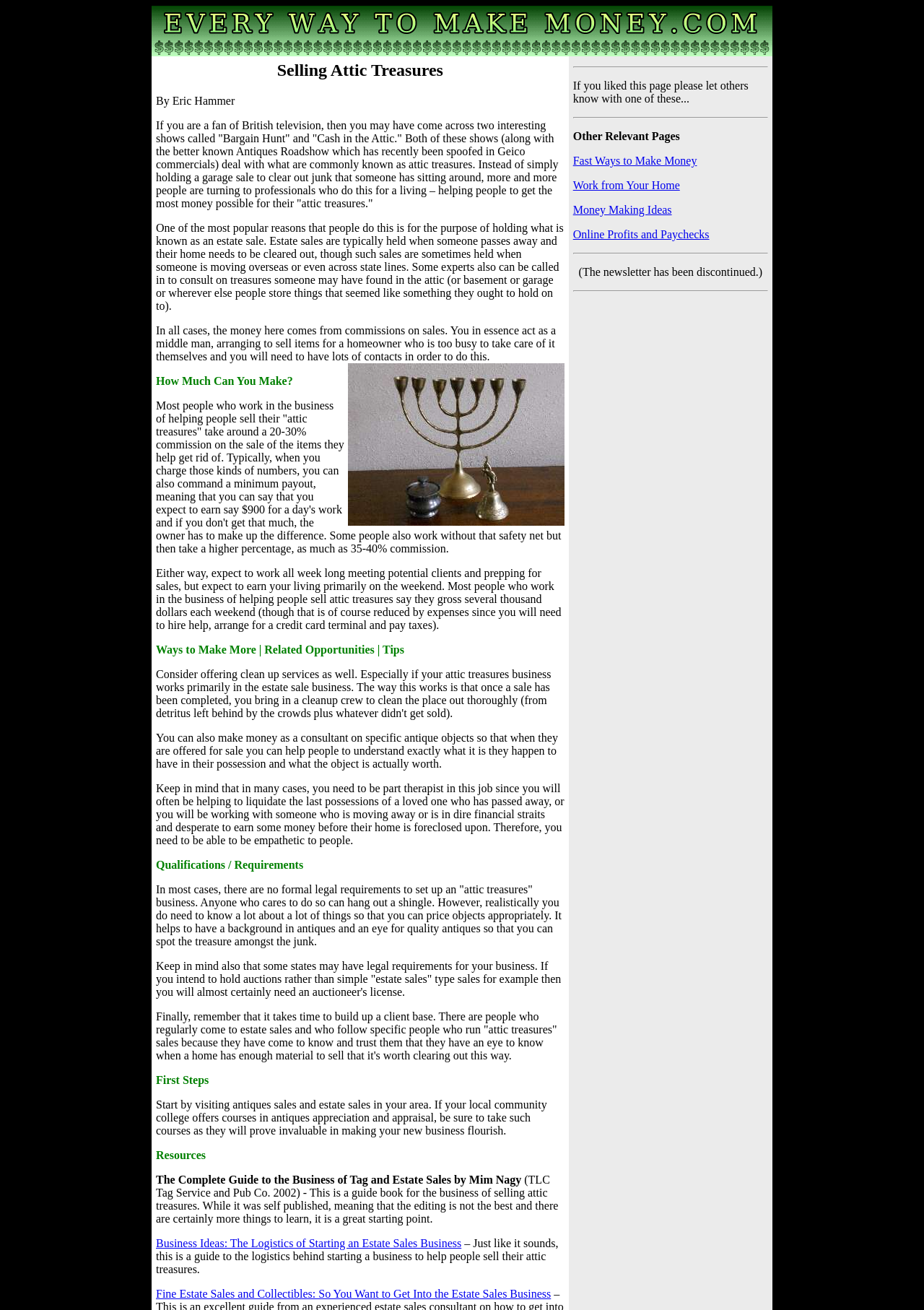Please identify the bounding box coordinates of the clickable area that will fulfill the following instruction: "Check the newsletter status". The coordinates should be in the format of four float numbers between 0 and 1, i.e., [left, top, right, bottom].

[0.626, 0.203, 0.825, 0.212]